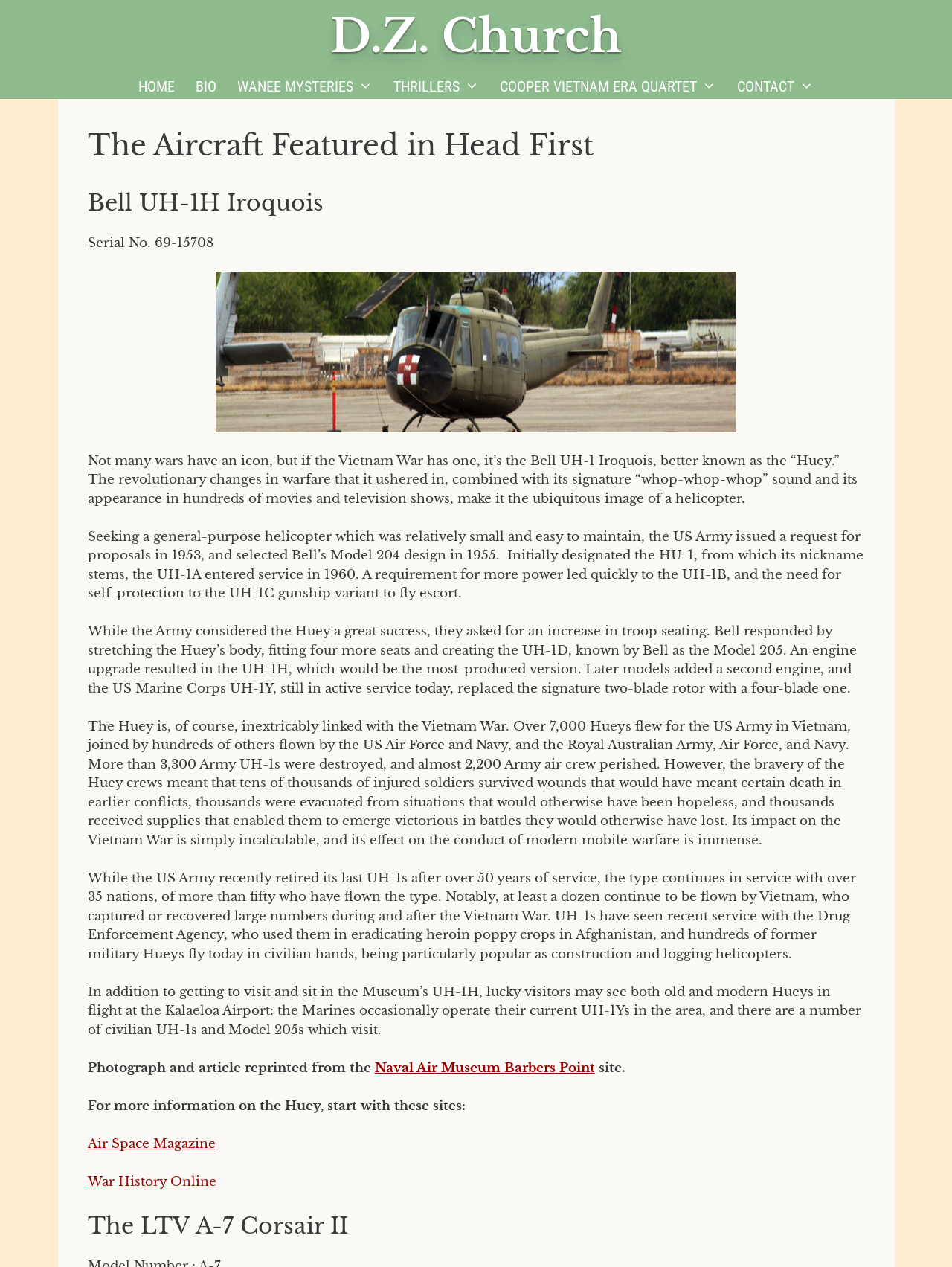Find the UI element described as: "Naval Air Museum Barbers Point" and predict its bounding box coordinates. Ensure the coordinates are four float numbers between 0 and 1, [left, top, right, bottom].

[0.393, 0.837, 0.625, 0.849]